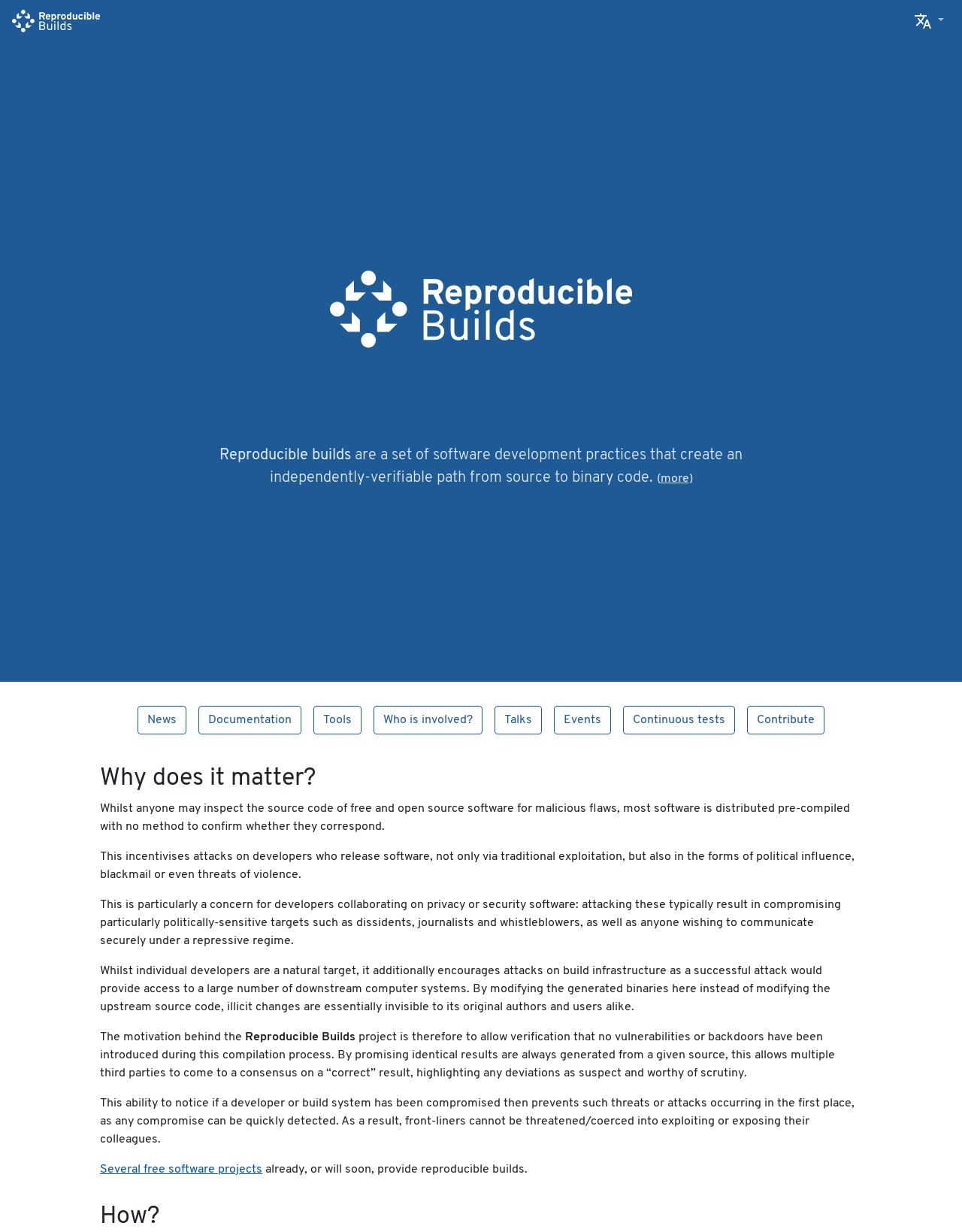Kindly determine the bounding box coordinates for the clickable area to achieve the given instruction: "Go to 'News'".

[0.143, 0.573, 0.194, 0.596]